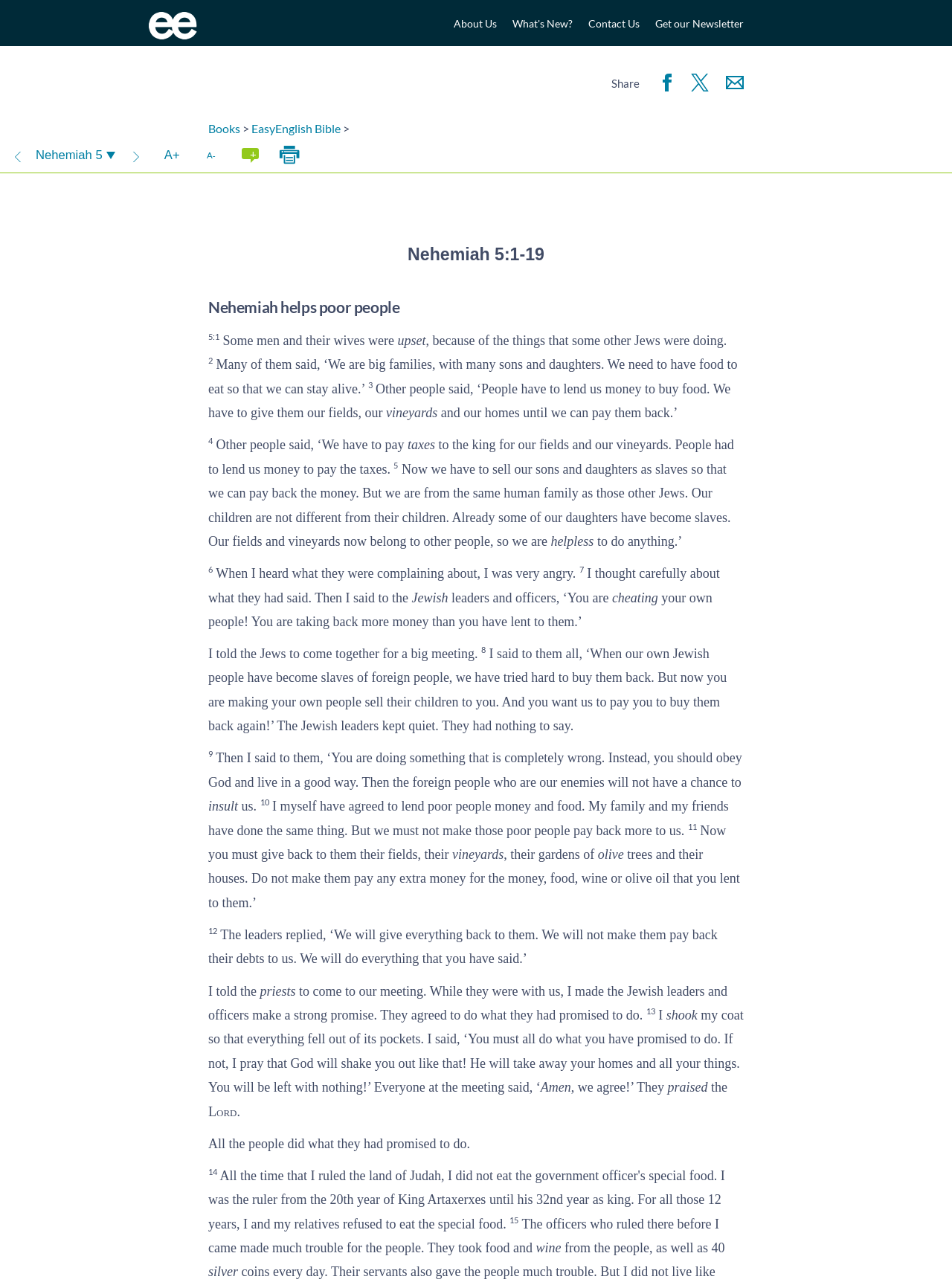Indicate the bounding box coordinates of the element that must be clicked to execute the instruction: "Check 'Our Discounts'". The coordinates should be given as four float numbers between 0 and 1, i.e., [left, top, right, bottom].

None